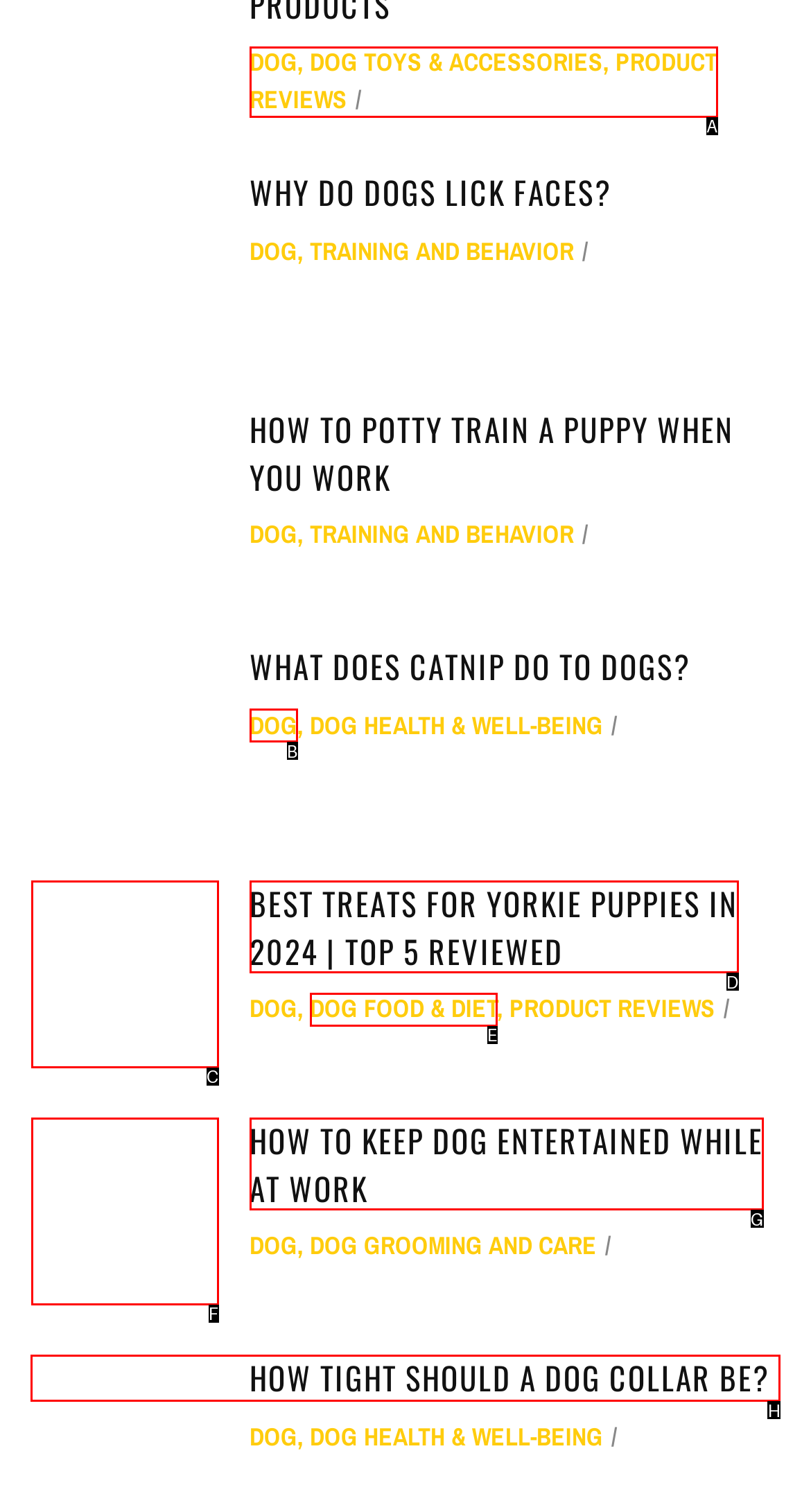Decide which letter you need to select to fulfill the task: Check 'HOW TIGHT SHOULD A DOG COLLAR BE?'
Answer with the letter that matches the correct option directly.

H